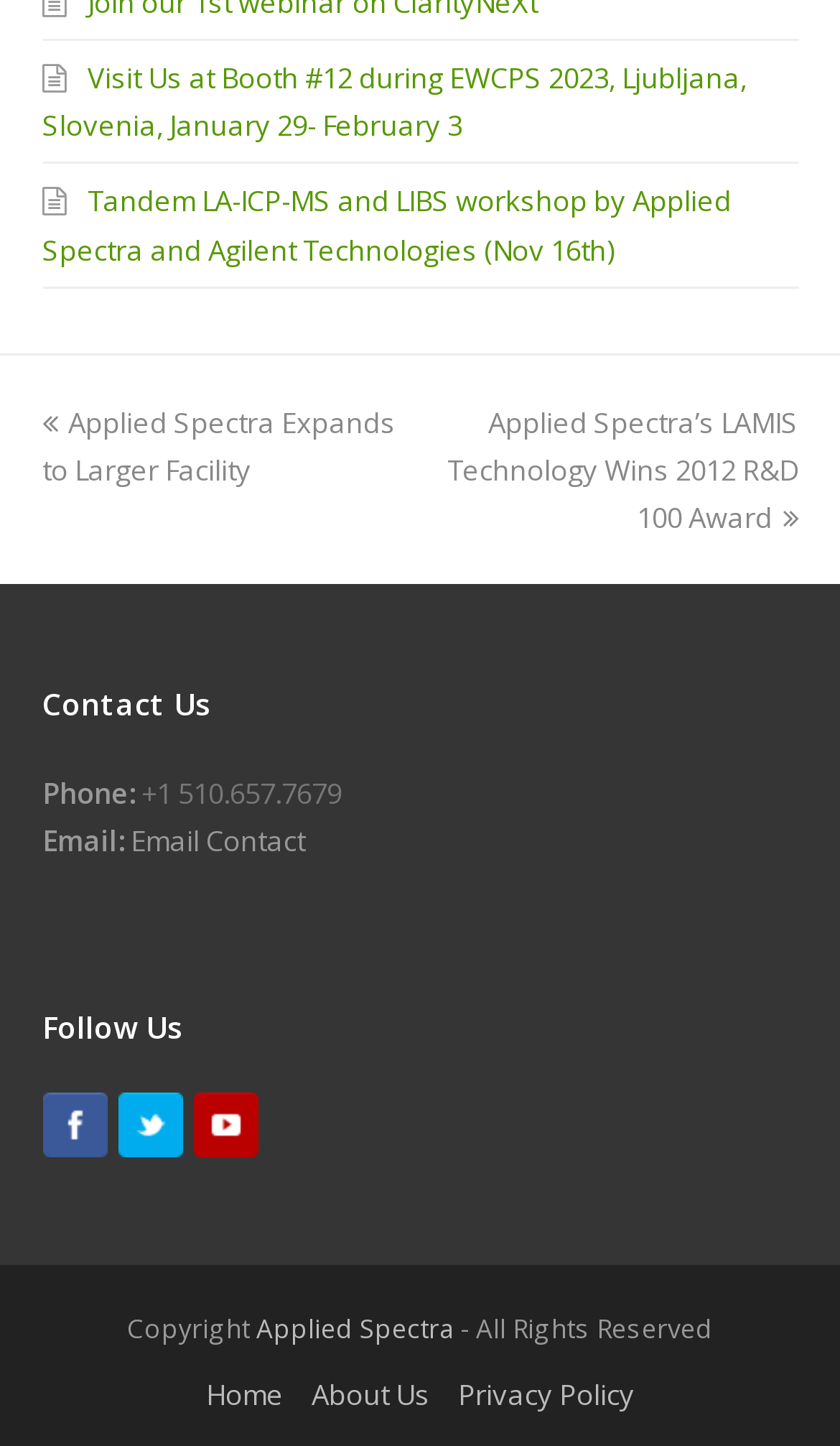How many links are in the footer menu?
Using the image, elaborate on the answer with as much detail as possible.

I counted the number of links in the footer menu and found three links: Home, About Us, and Privacy Policy.